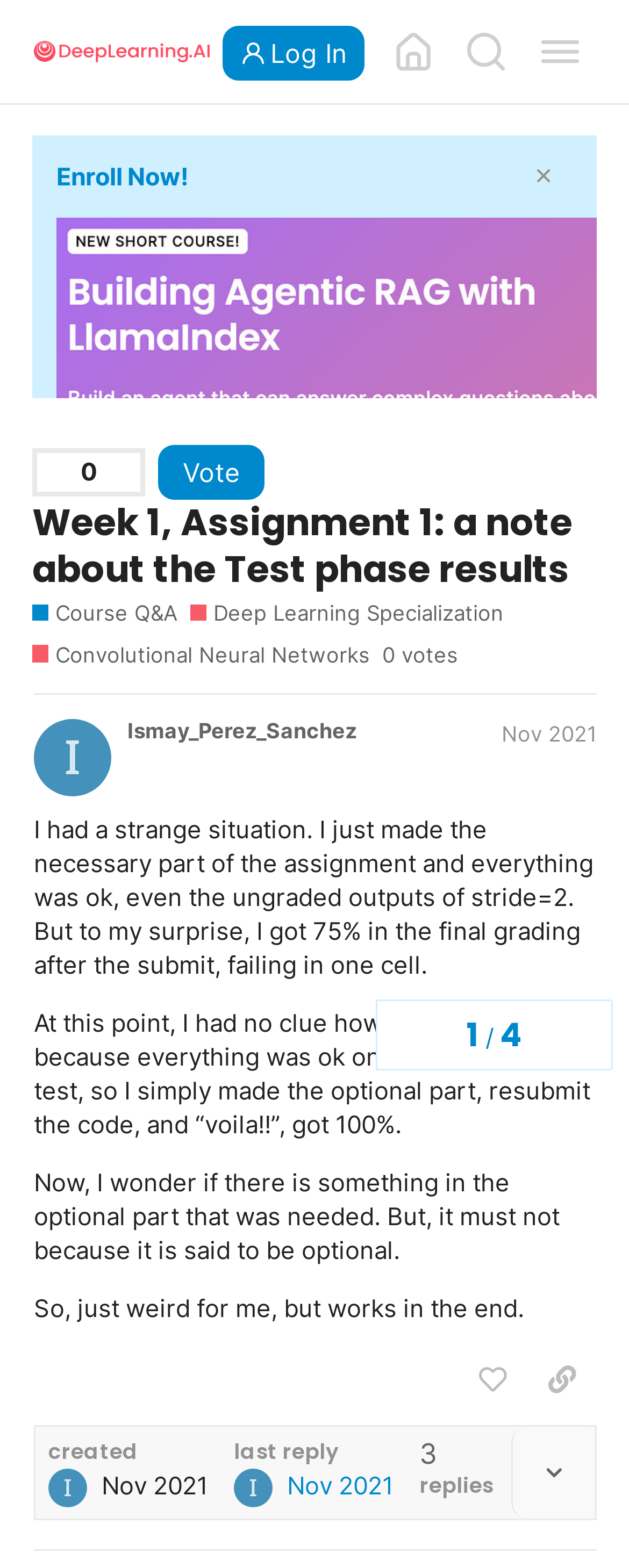Provide an in-depth caption for the webpage.

This webpage appears to be a discussion forum or Q&A page related to a deep learning course. At the top, there is a header section with a link to "DeepLearning.AI" and a button to log in. Next to the login button, there is a search button and a menu button. On the left side, there is a link to enroll in the course and a button to vote.

The main content of the page is a discussion thread with a heading that reads "Week 1, Assignment 1: a note about the Test phase results." Below the heading, there are links to the course Q&A, the deep learning specialization, and convolutional neural networks. There is also a list of tags and a navigation section that shows topic progress.

The main discussion thread is posted by a user named Ismay_Perez_Sanchez, who shares their experience with an assignment. The post consists of four paragraphs of text, describing a situation where they encountered an unexpected result in the final grading of their assignment. The user wonders if there was something in the optional part of the assignment that was needed to pass.

Below the post, there are several buttons and links, including a button to like the post, a button to copy a link to the post, and a link to the last reply. There are also several images and generic text elements, including a timestamp and a "created" label.